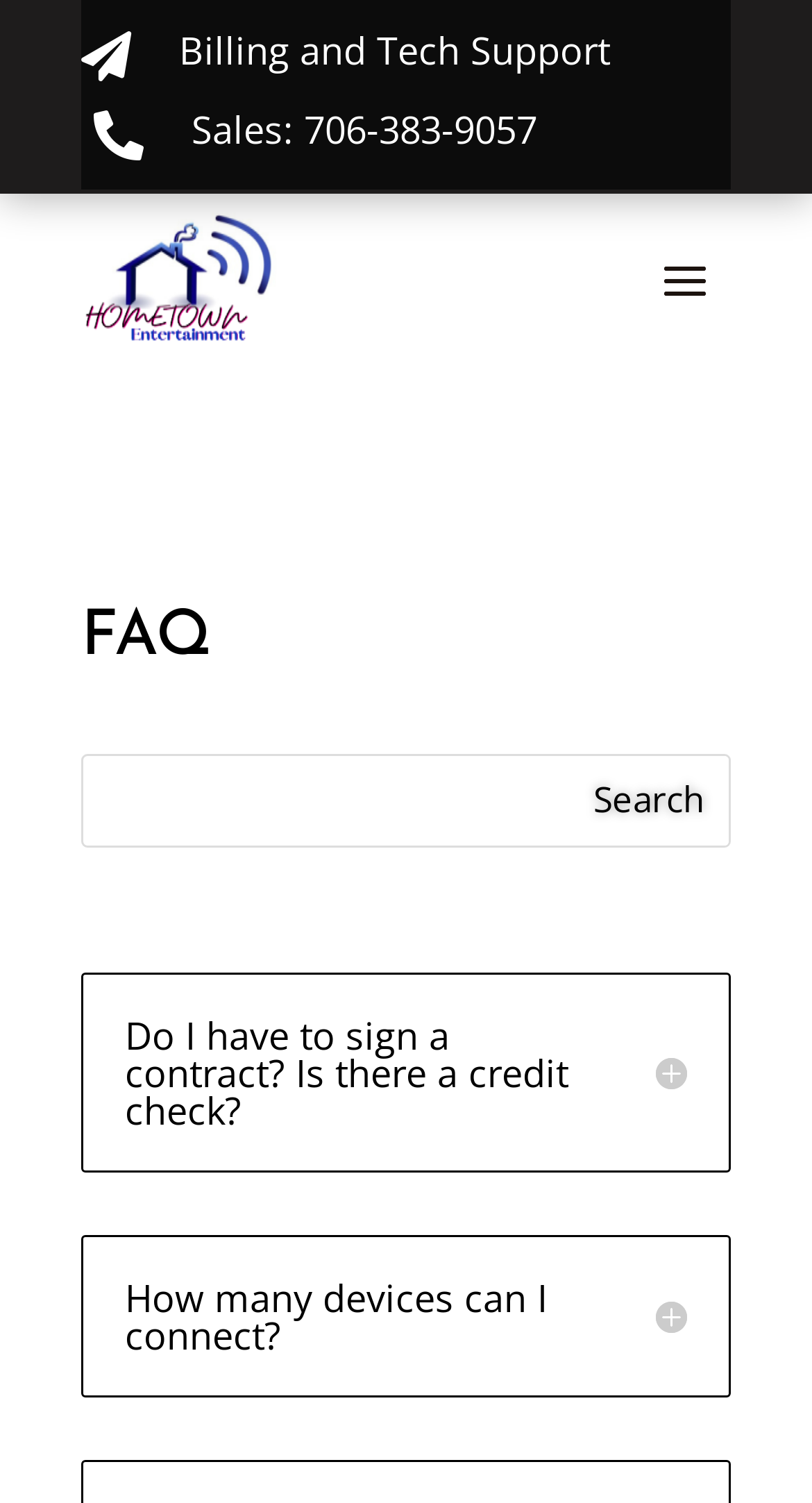Examine the image and give a thorough answer to the following question:
What is the purpose of the textbox?

I determined the purpose of the textbox by looking at the button next to it, which says 'Search', indicating that the textbox is for searching something.